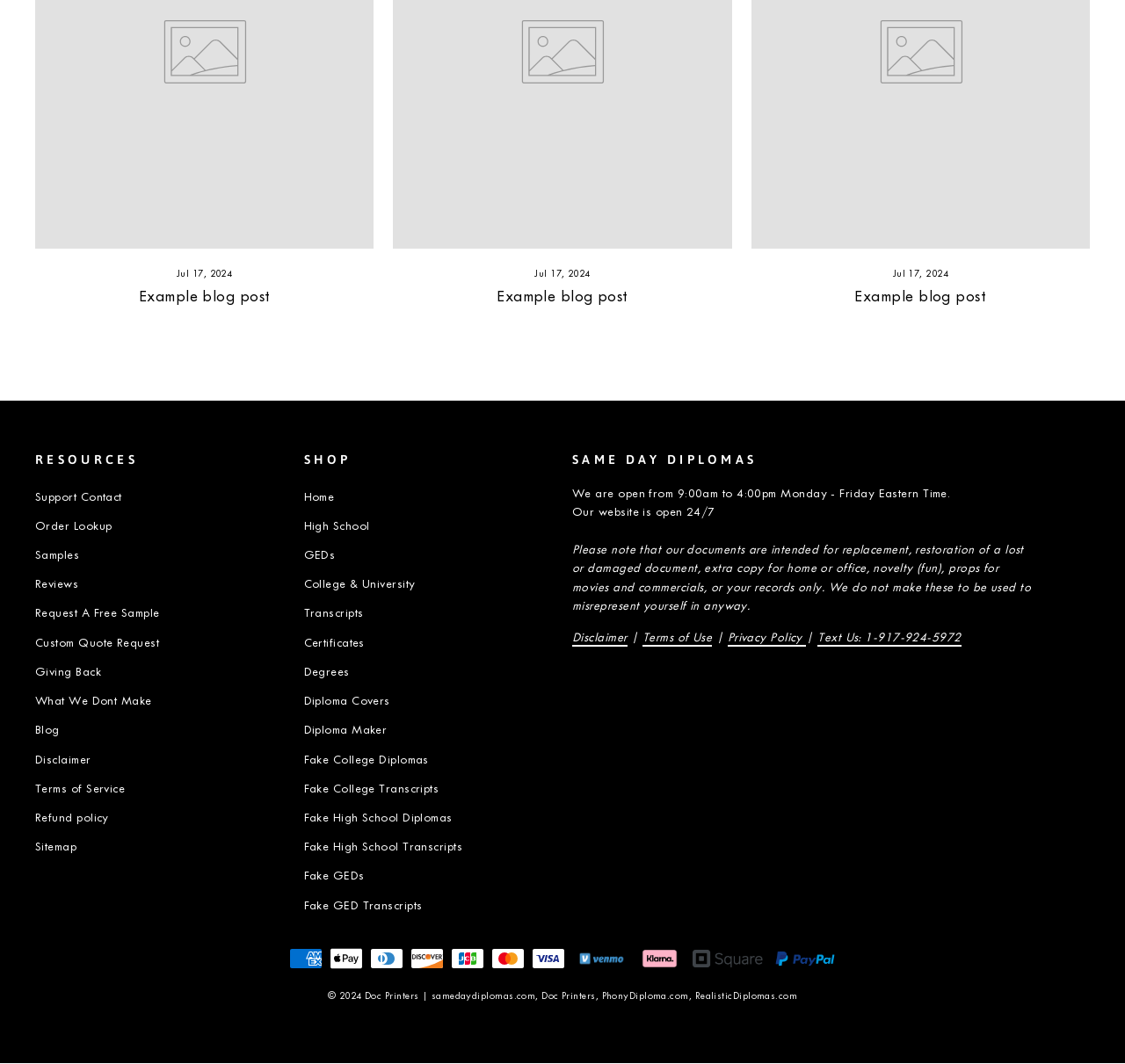From the webpage screenshot, predict the bounding box coordinates (top-left x, top-left y, bottom-right x, bottom-right y) for the UI element described here: Fake High School Diplomas

[0.27, 0.757, 0.402, 0.781]